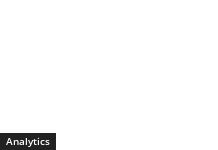Can you give a comprehensive explanation to the question given the content of the image?
Where can viewers find additional information?

According to the caption, viewers can find additional information or explore related images on Pixabay, as the image is accompanied by a link suggesting so.